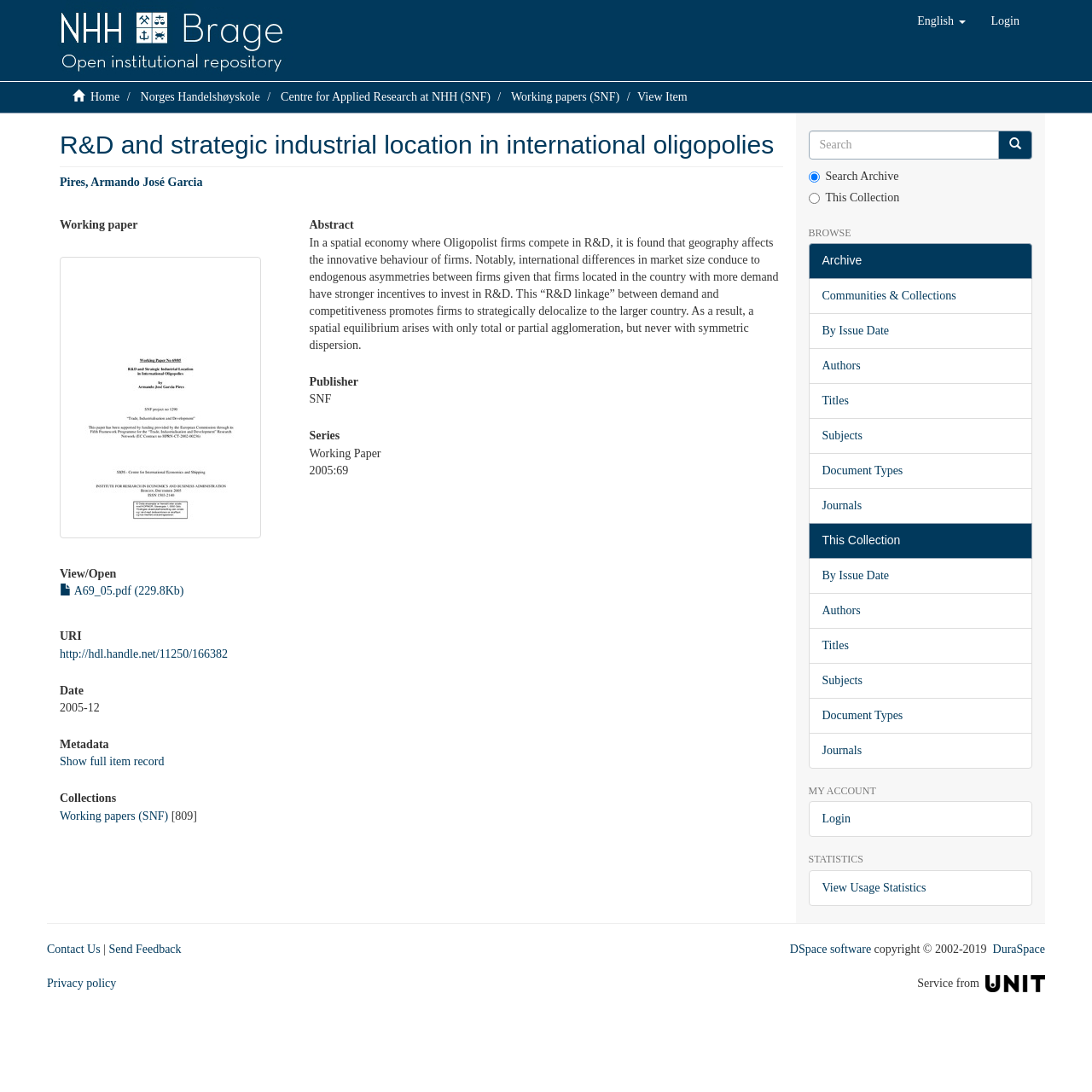Please determine the bounding box coordinates of the clickable area required to carry out the following instruction: "Contact the support team". The coordinates must be four float numbers between 0 and 1, represented as [left, top, right, bottom].

[0.043, 0.863, 0.092, 0.875]